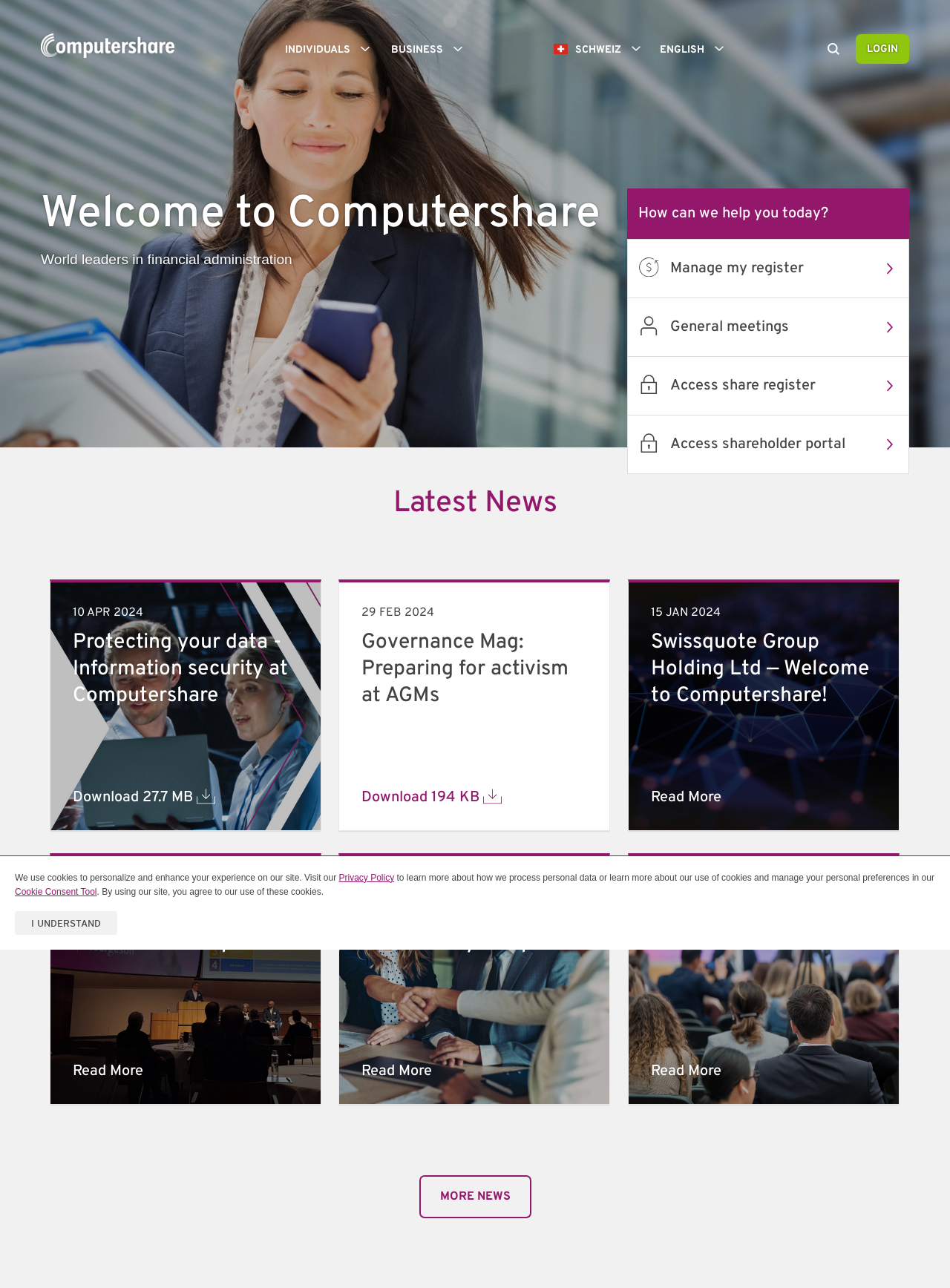Please use the details from the image to answer the following question comprehensively:
How many main categories are available on the website?

The website has two main categories, 'INDIVIDUALS' and 'BUSINESS', which are represented by buttons with dropdown menus. These categories likely provide different services or information tailored to individual users and businesses, respectively.